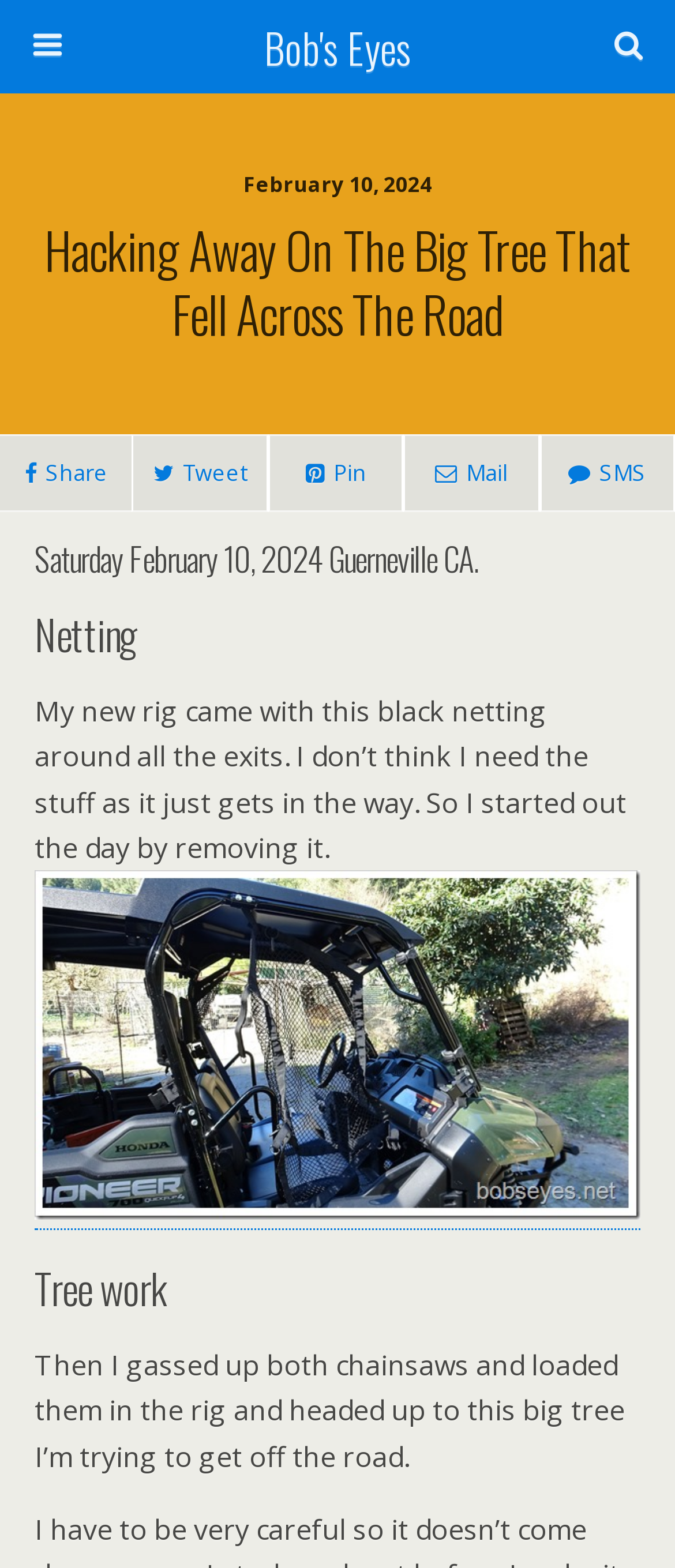Please reply with a single word or brief phrase to the question: 
What is the purpose of the netting?

Gets in the way